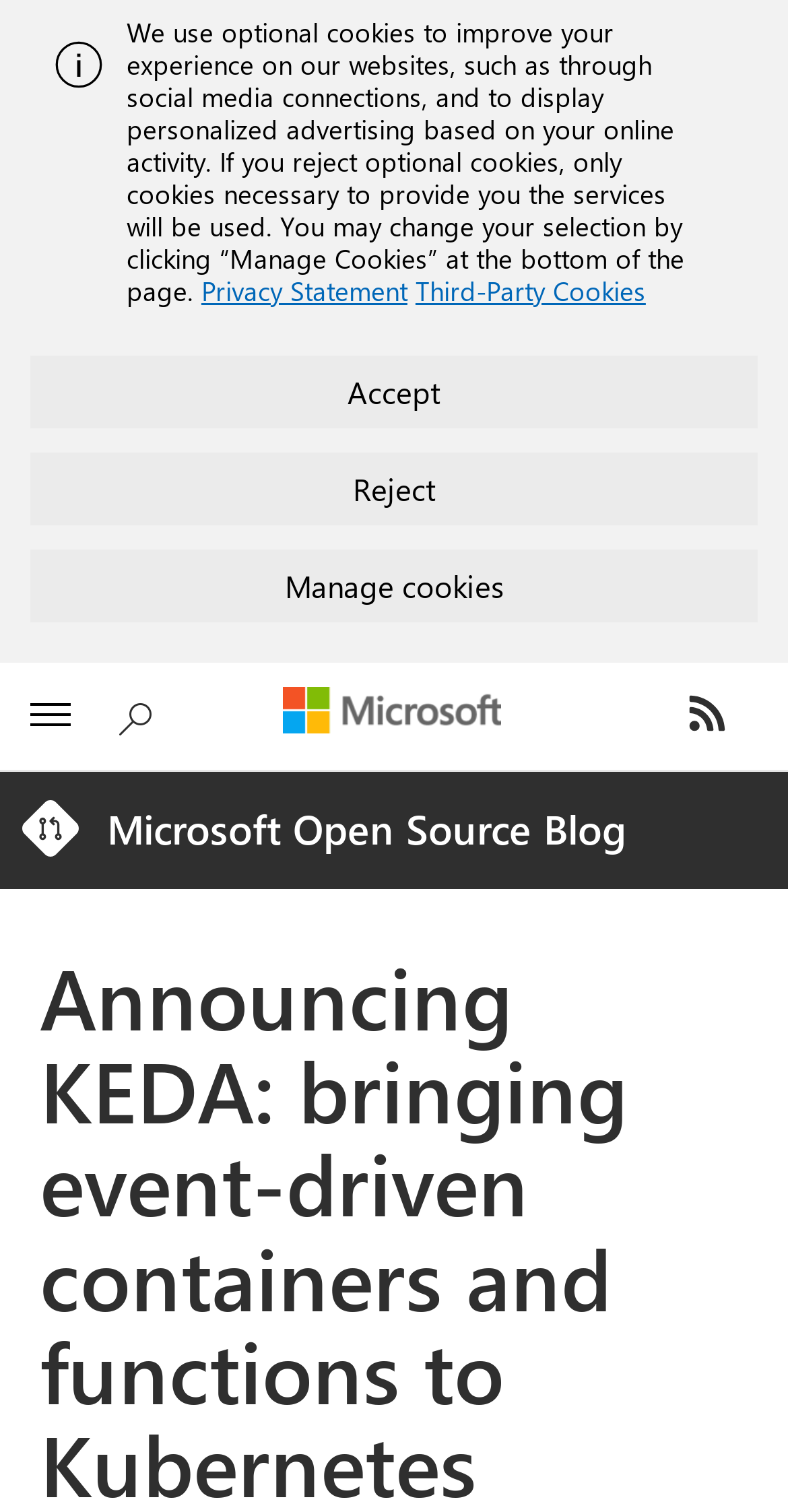Identify the bounding box for the element characterized by the following description: "Microsoft".

[0.349, 0.442, 0.646, 0.501]